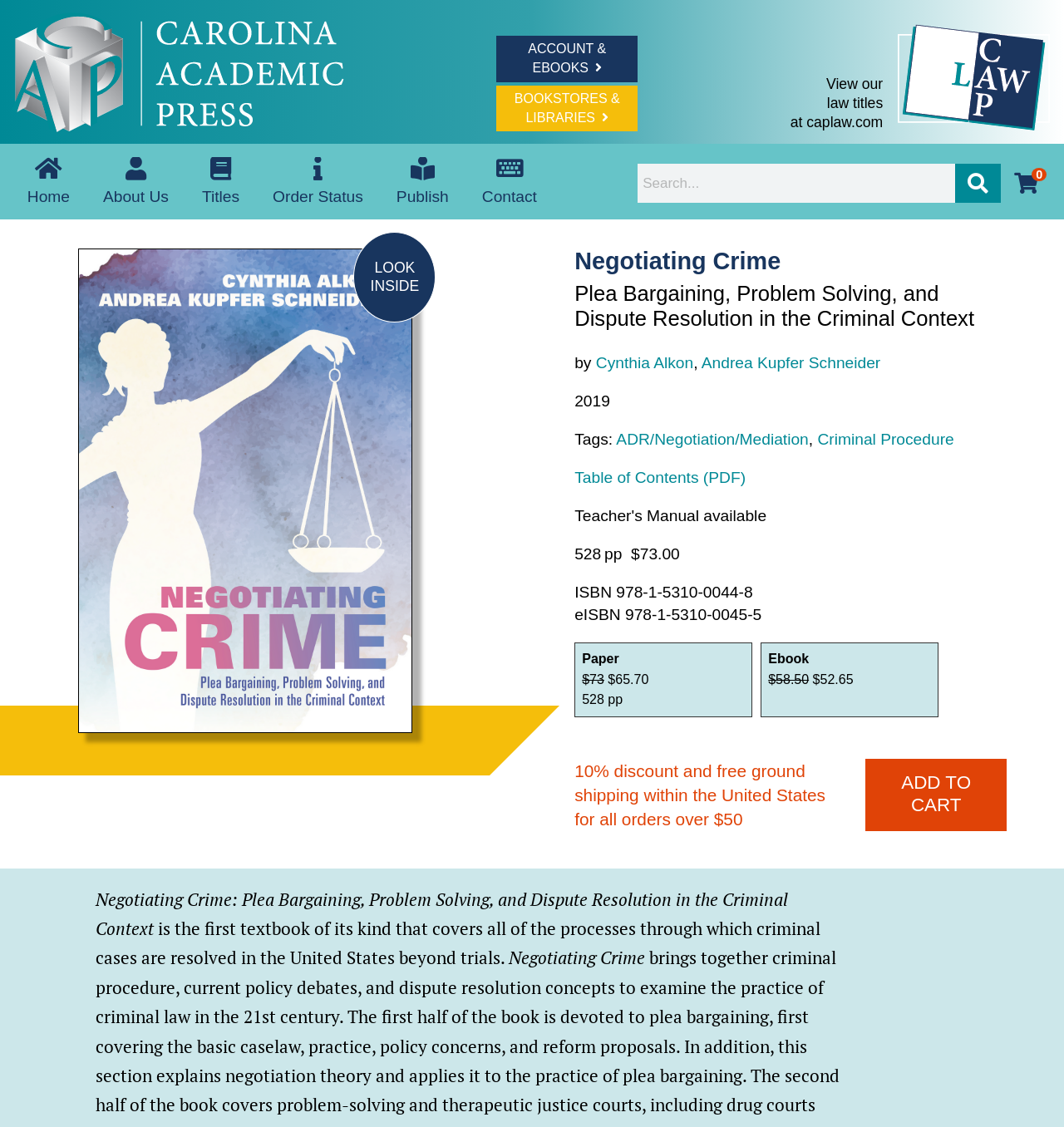Find the bounding box coordinates for the area that should be clicked to accomplish the instruction: "Add the book to cart".

[0.813, 0.673, 0.946, 0.737]